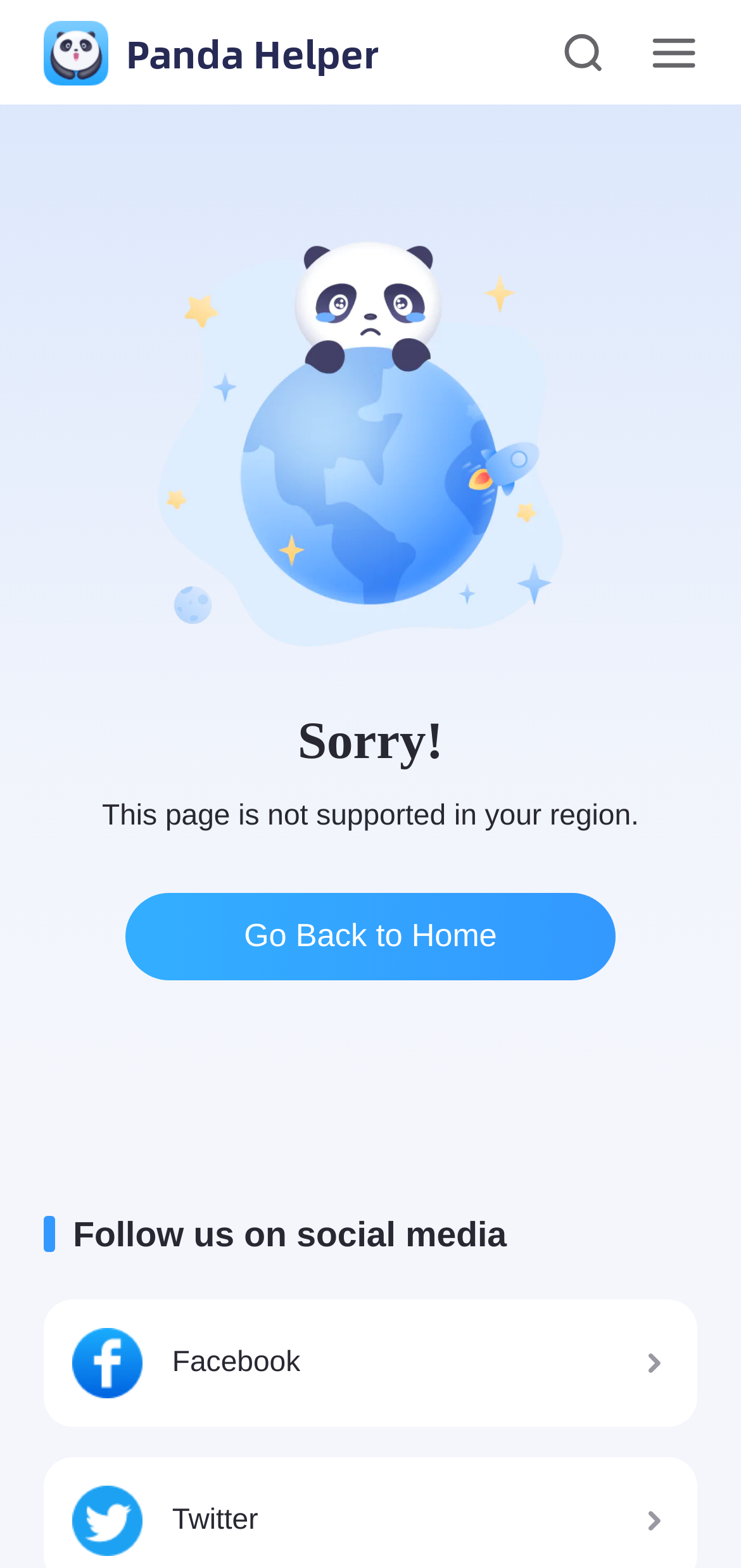How many social media links are there?
Examine the webpage screenshot and provide an in-depth answer to the question.

I found at least one social media link by looking at the link element with the text 'Facebook' which is located at coordinates [0.059, 0.829, 0.941, 0.91] within the heading element with the text 'Follow us on social media'.